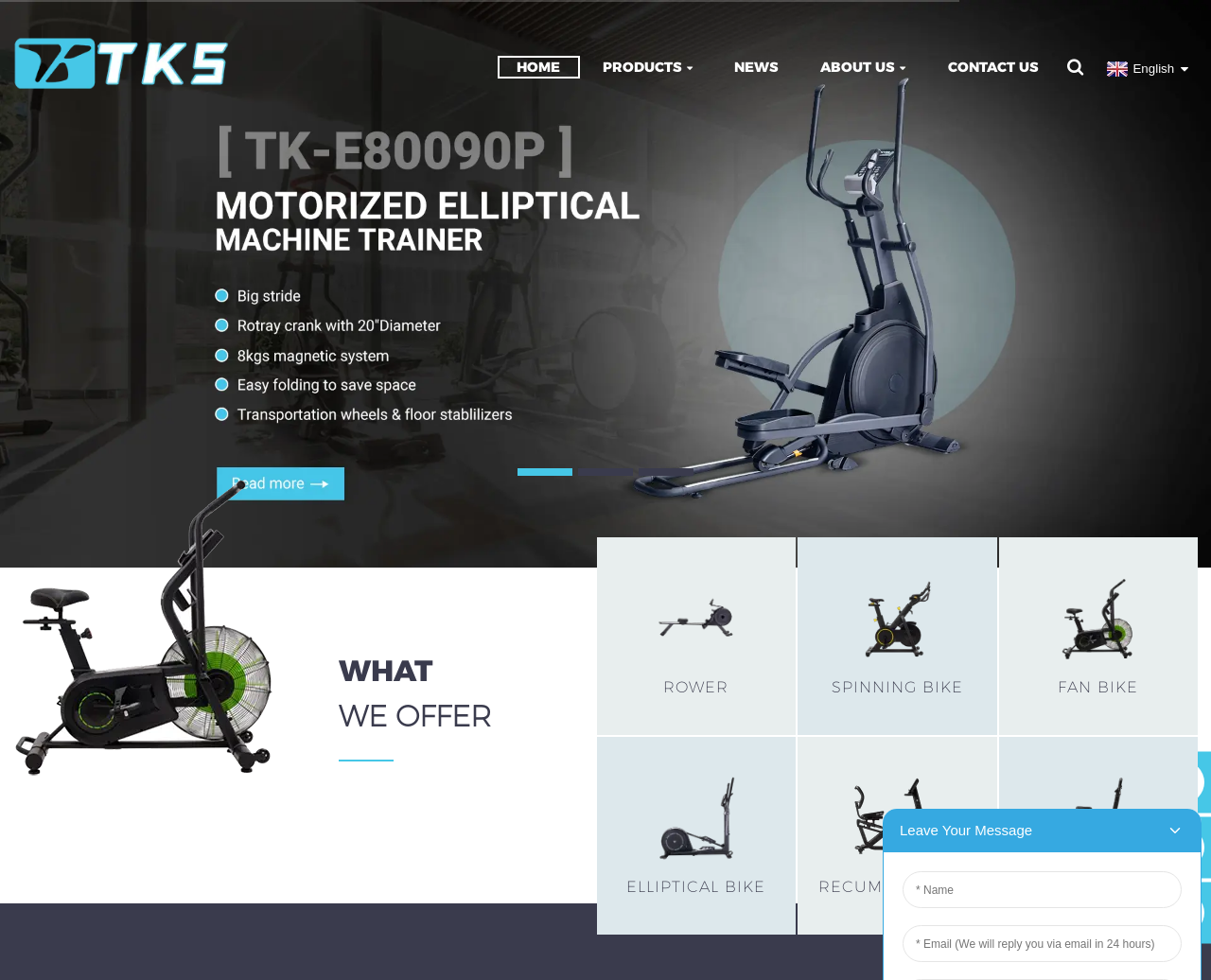Identify the bounding box coordinates of the section to be clicked to complete the task described by the following instruction: "Go to HOME page". The coordinates should be four float numbers between 0 and 1, formatted as [left, top, right, bottom].

[0.411, 0.057, 0.479, 0.081]